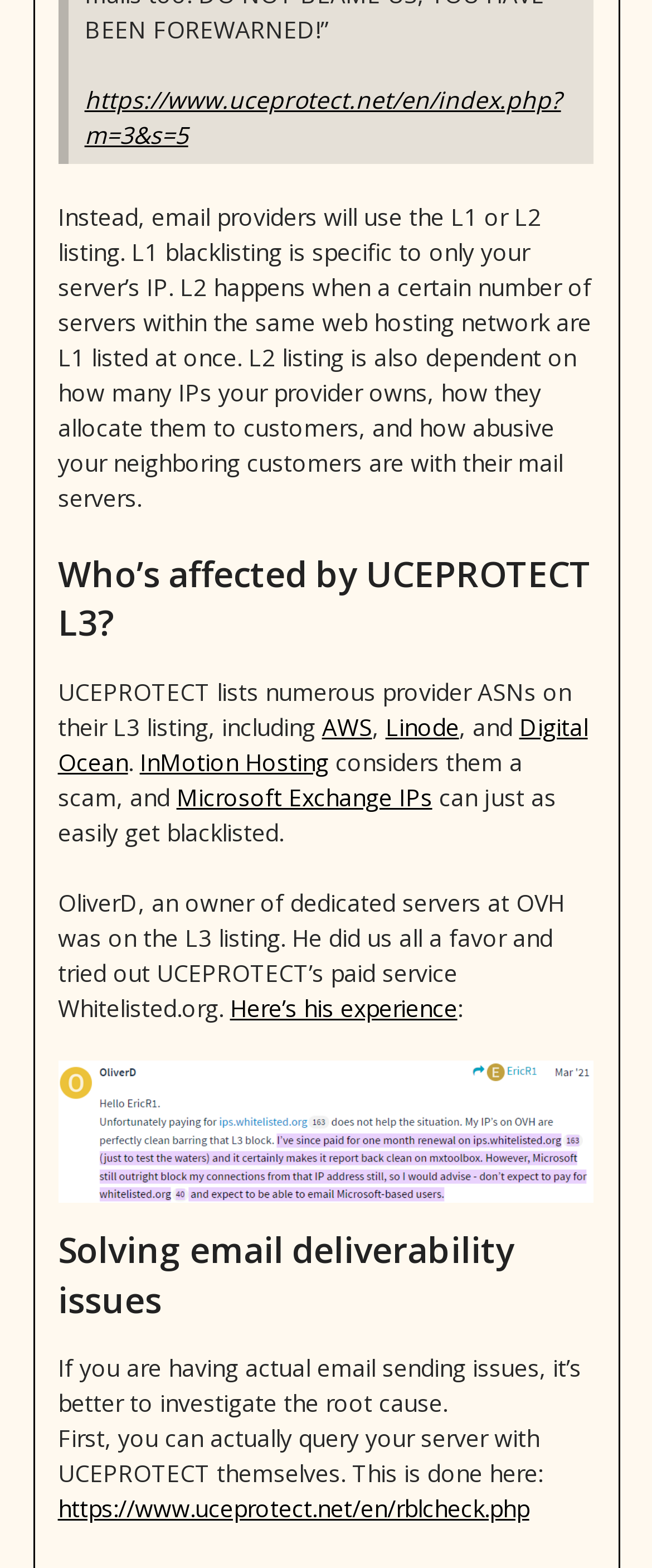Utilize the information from the image to answer the question in detail:
What is the bounding box coordinate of the link 'AWS'?

The link 'AWS' has a bounding box coordinate of [0.494, 0.453, 0.571, 0.473], which means it is located at a specific position on the webpage.